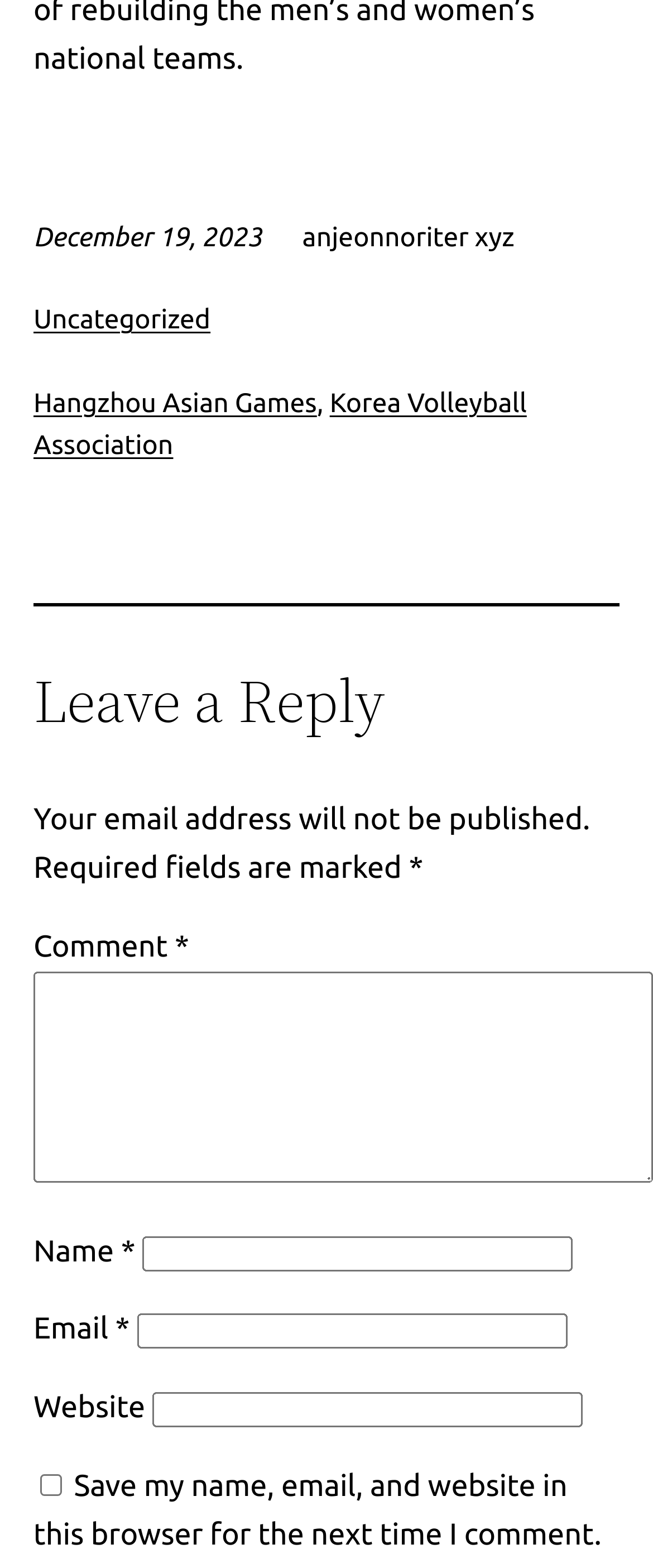What is the date displayed on the webpage?
Can you offer a detailed and complete answer to this question?

The date is obtained from the StaticText element with the text 'December 19, 2023' located at the top of the webpage.